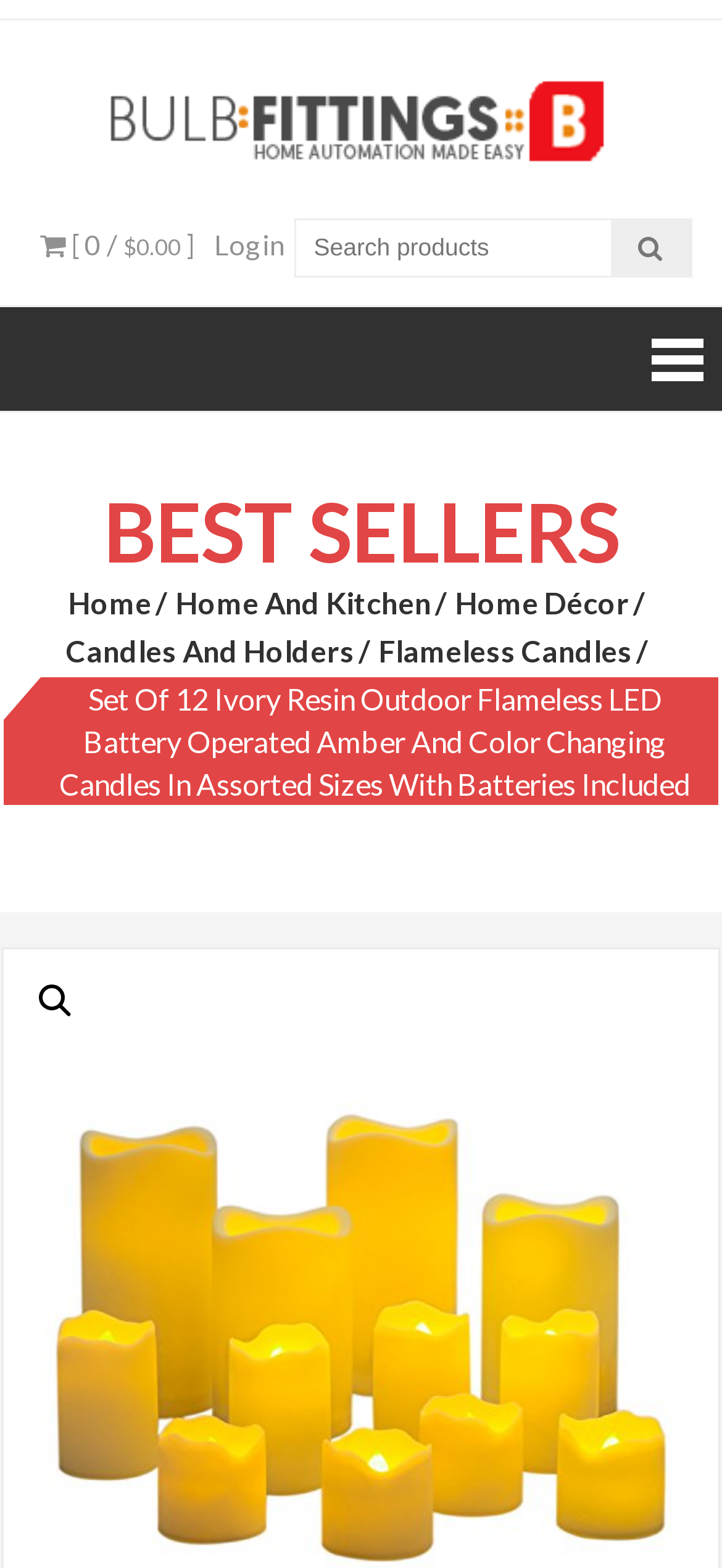Please provide a one-word or phrase answer to the question: 
What is the color of the candles?

Amber